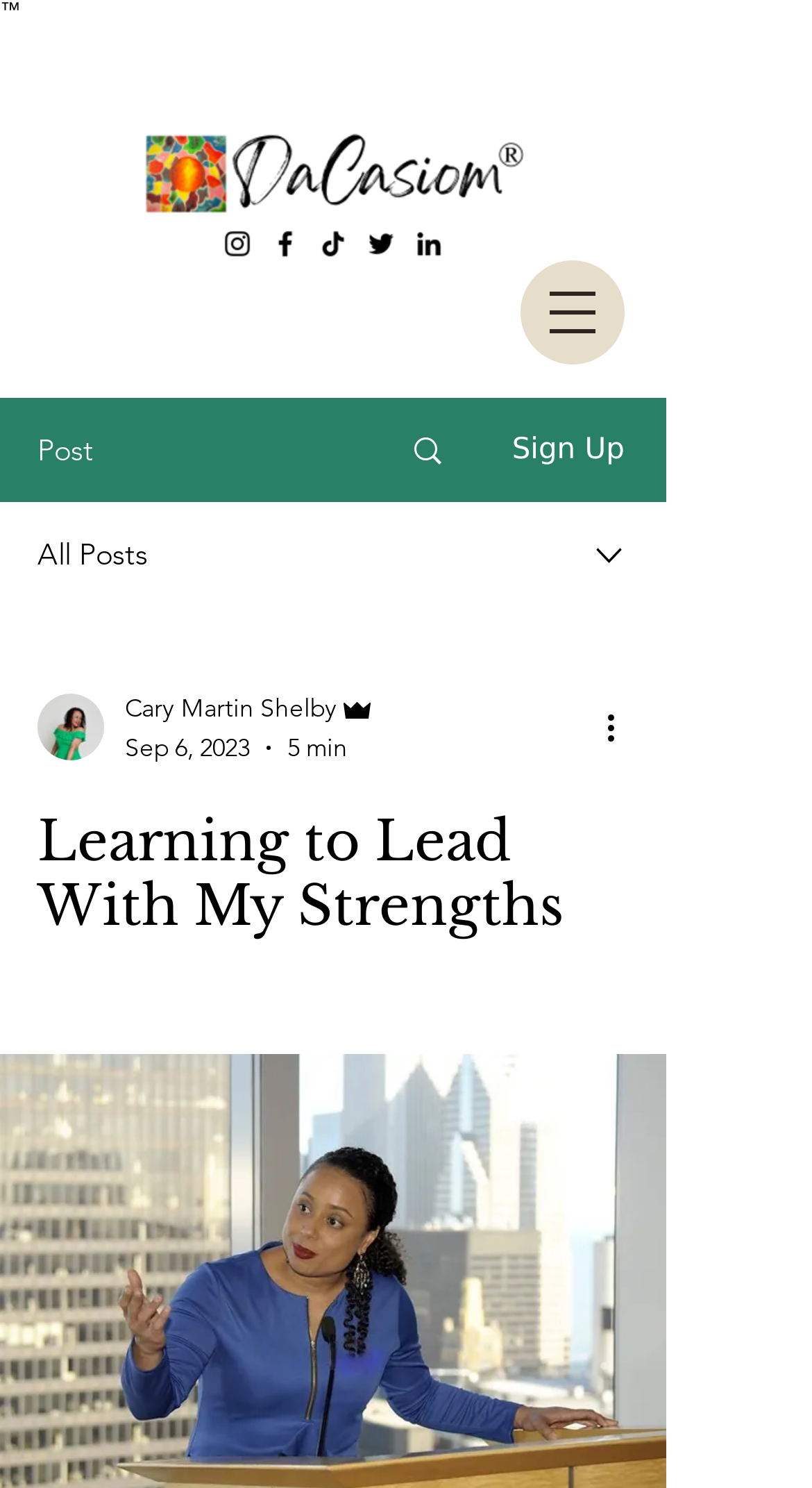Please determine the bounding box coordinates of the clickable area required to carry out the following instruction: "View posts by Cary Martin Shelby". The coordinates must be four float numbers between 0 and 1, represented as [left, top, right, bottom].

[0.154, 0.463, 0.415, 0.489]